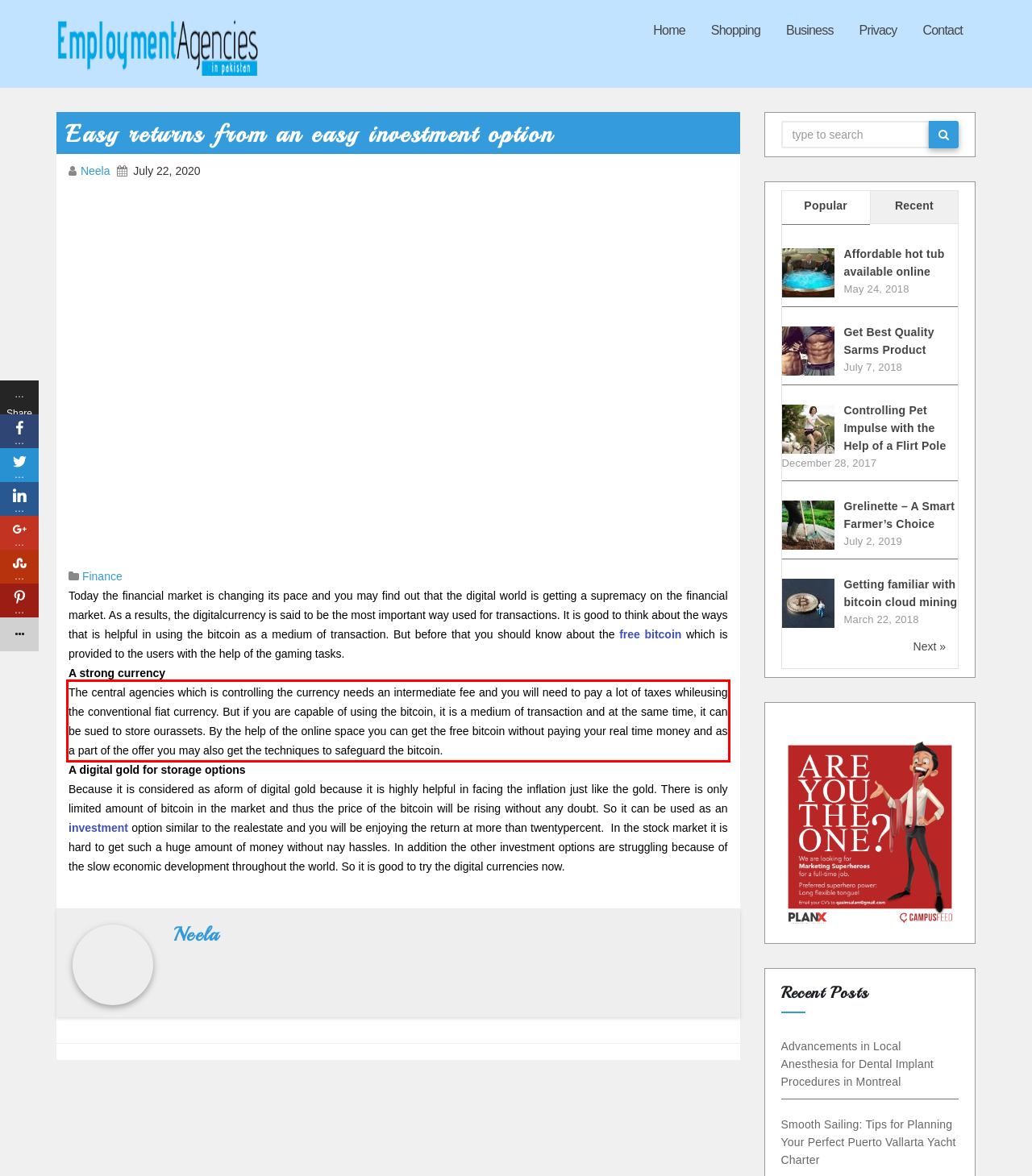Using the provided webpage screenshot, recognize the text content in the area marked by the red bounding box.

The central agencies which is controlling the currency needs an intermediate fee and you will need to pay a lot of taxes whileusing the conventional fiat currency. But if you are capable of using the bitcoin, it is a medium of transaction and at the same time, it can be sued to store ourassets. By the help of the online space you can get the free bitcoin without paying your real time money and as a part of the offer you may also get the techniques to safeguard the bitcoin.